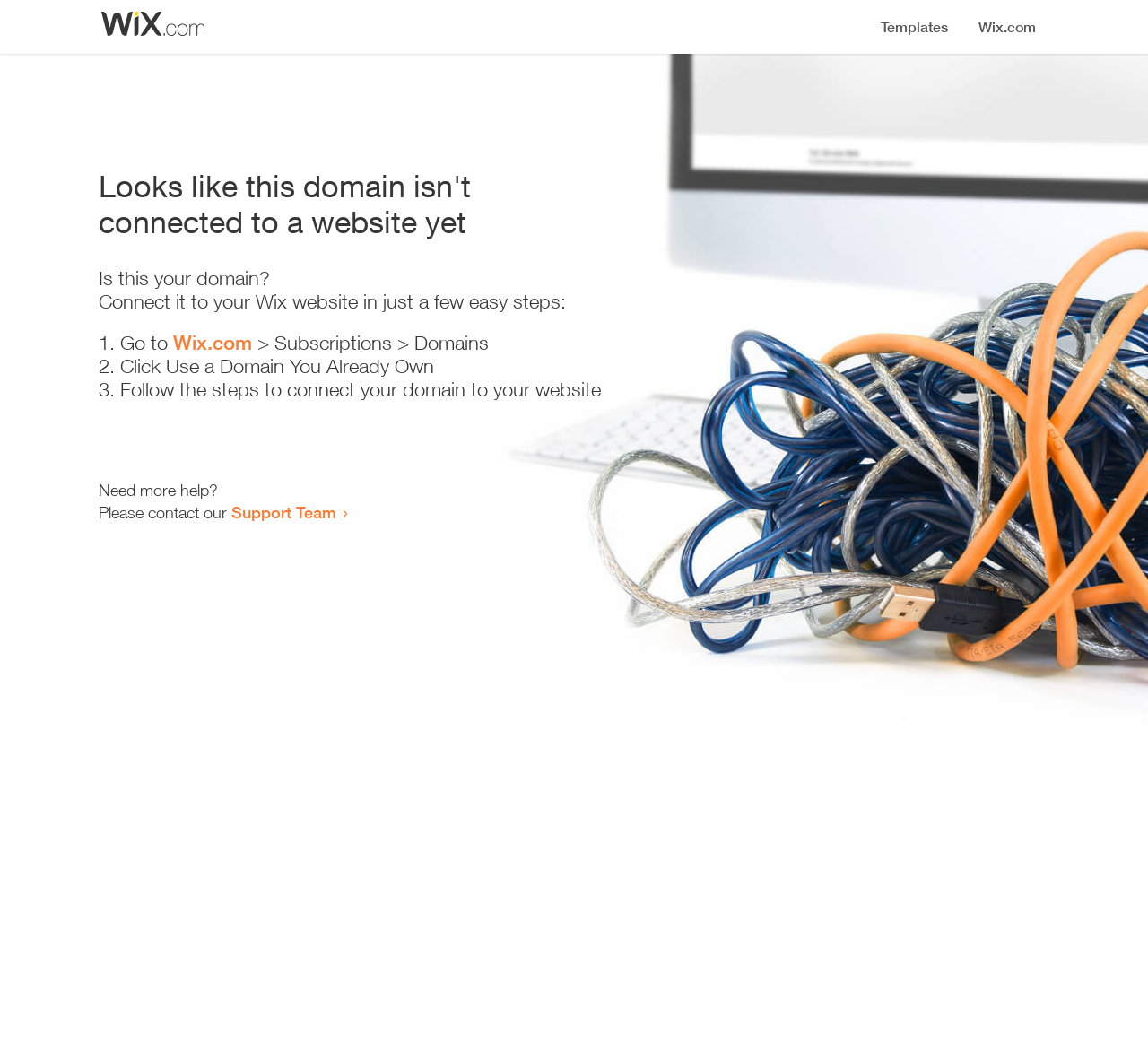Answer the question in one word or a short phrase:
How many steps are required to connect the domain?

3